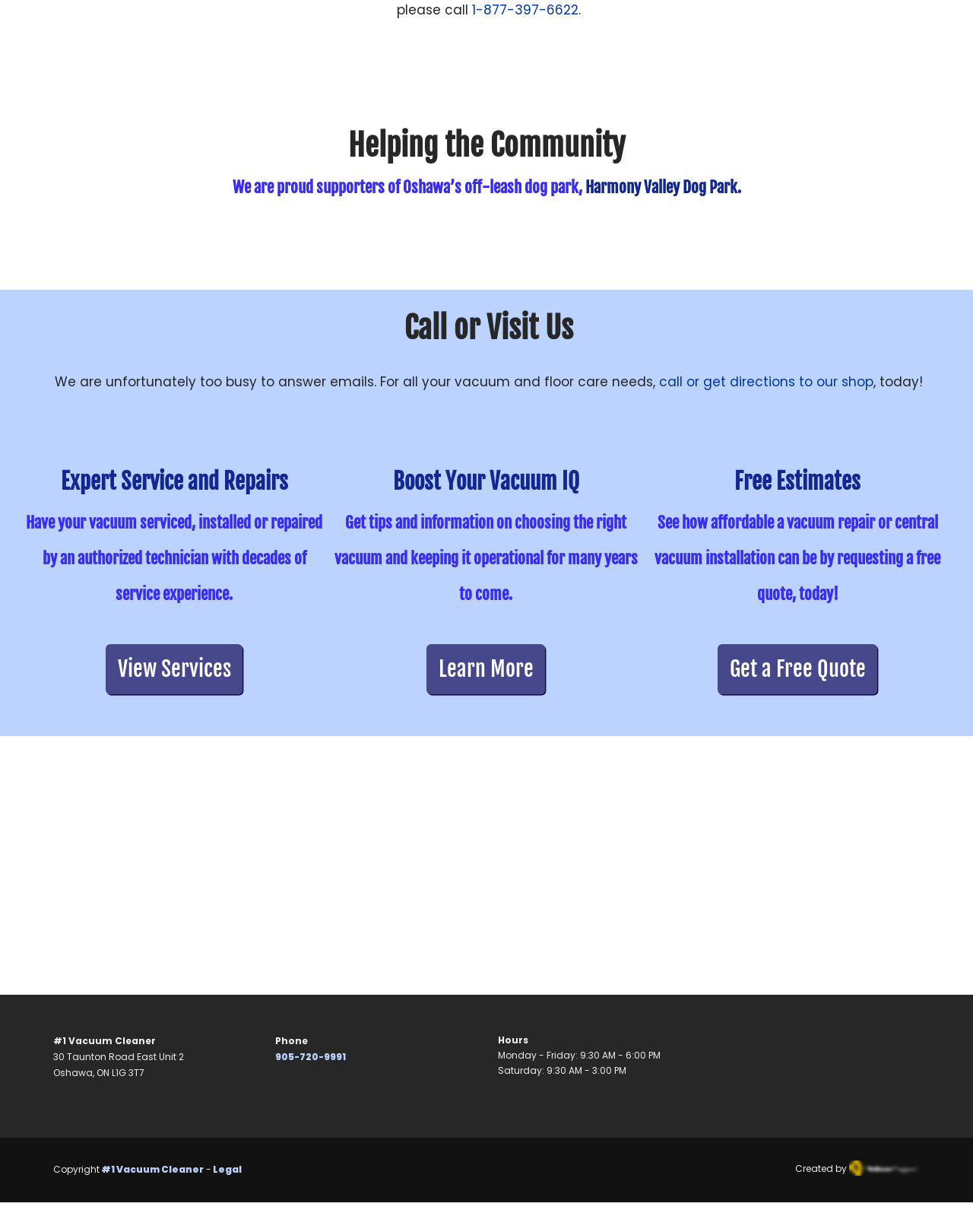Given the webpage screenshot and the description, determine the bounding box coordinates (top-left x, top-left y, bottom-right x, bottom-right y) that define the location of the UI element matching this description: Harmony Valley Dog Park

[0.601, 0.144, 0.757, 0.16]